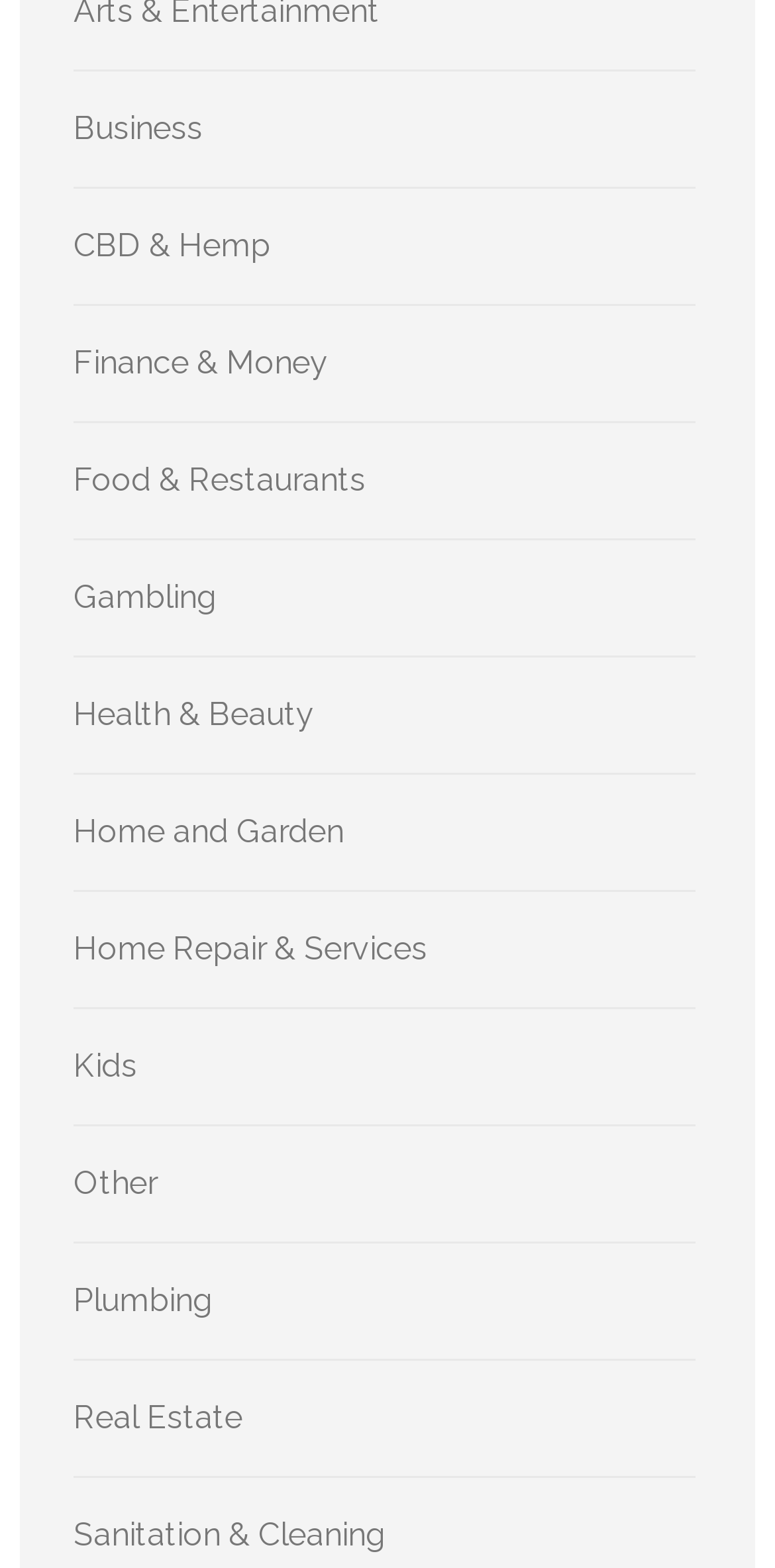Provide a brief response to the question below using a single word or phrase: 
What is the last category listed?

Sanitation & Cleaning